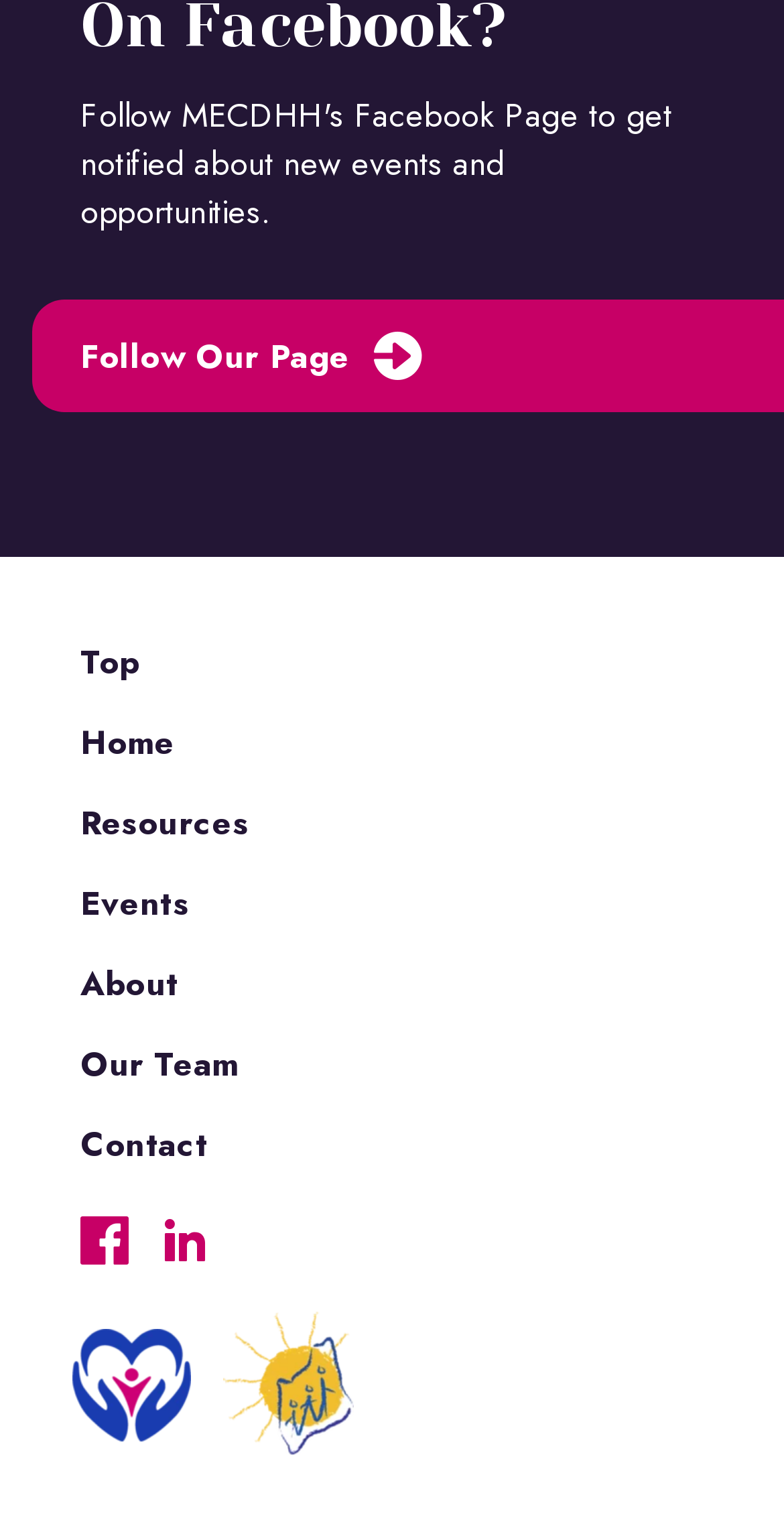Given the description of a UI element: "Our Team", identify the bounding box coordinates of the matching element in the webpage screenshot.

[0.103, 0.667, 1.0, 0.719]